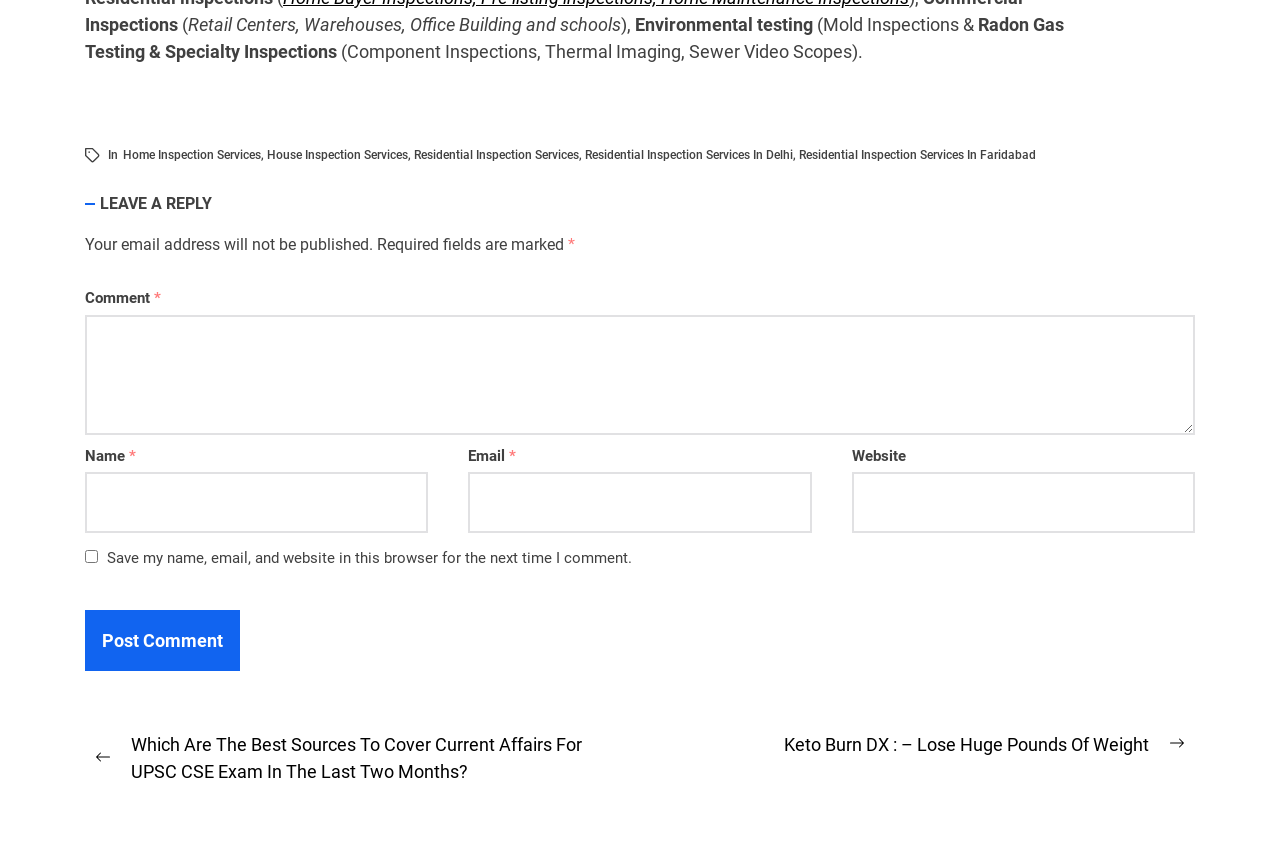What is required to leave a reply?
Your answer should be a single word or phrase derived from the screenshot.

Name, email, and comment